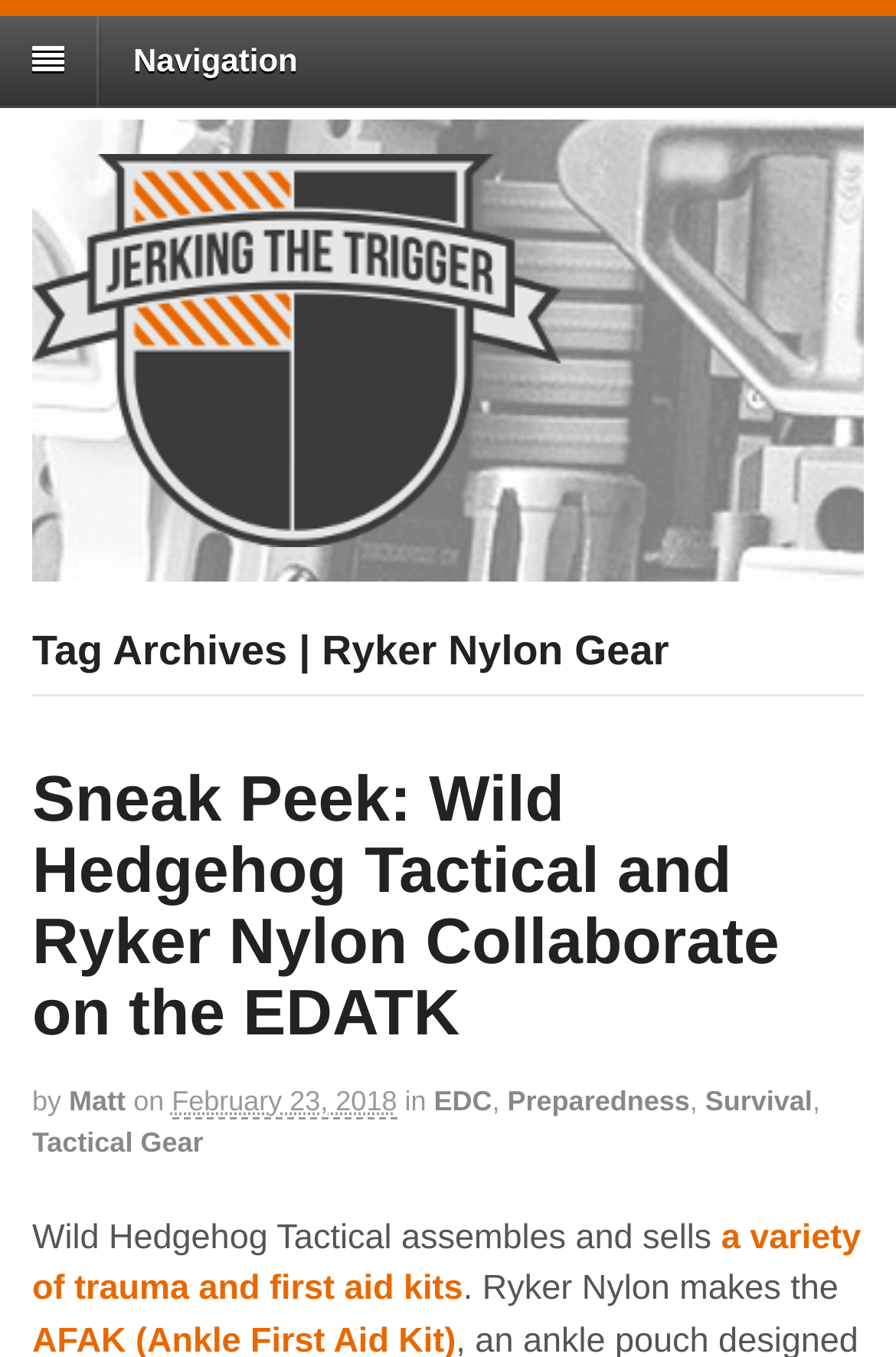Could you indicate the bounding box coordinates of the region to click in order to complete this instruction: "Click Navigation".

[0.11, 0.019, 0.368, 0.07]